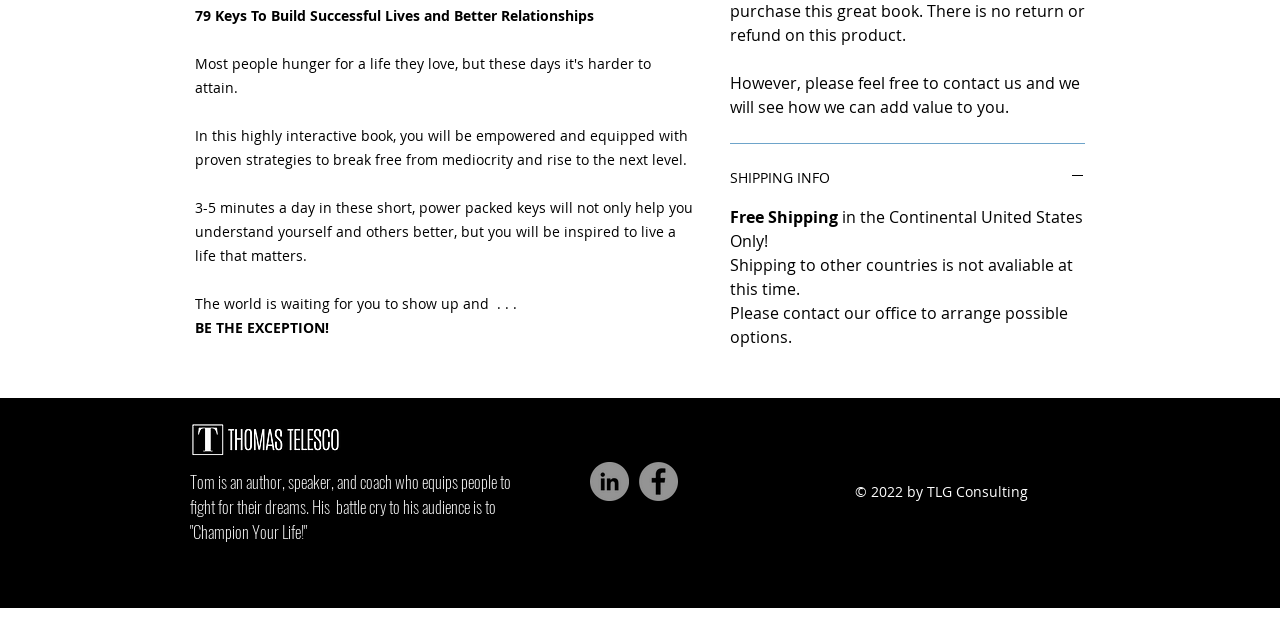Identify the bounding box of the UI component described as: "aria-label="Search"".

None